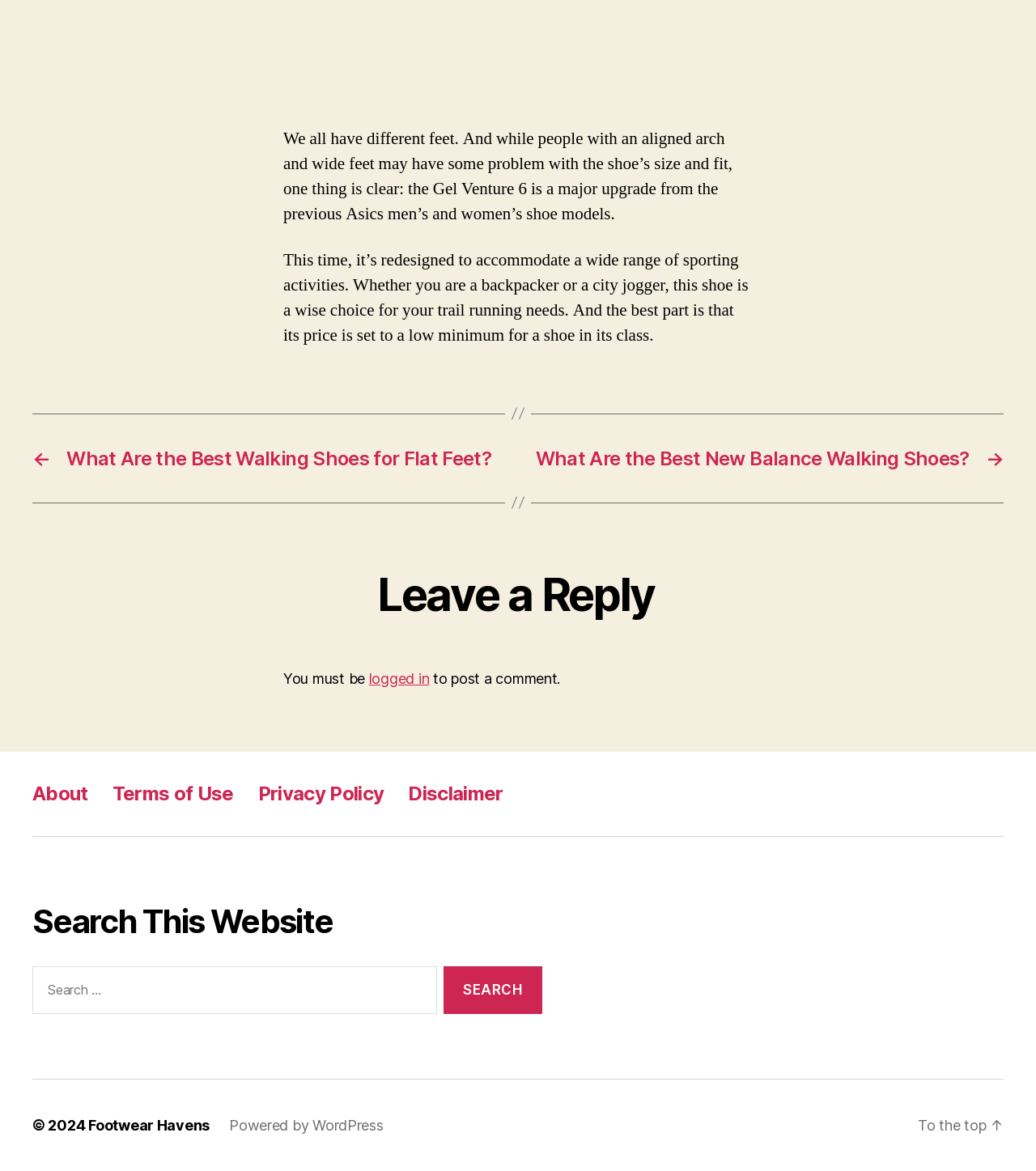Show me the bounding box coordinates of the clickable region to achieve the task as per the instruction: "Go to the about page".

[0.031, 0.668, 0.085, 0.688]